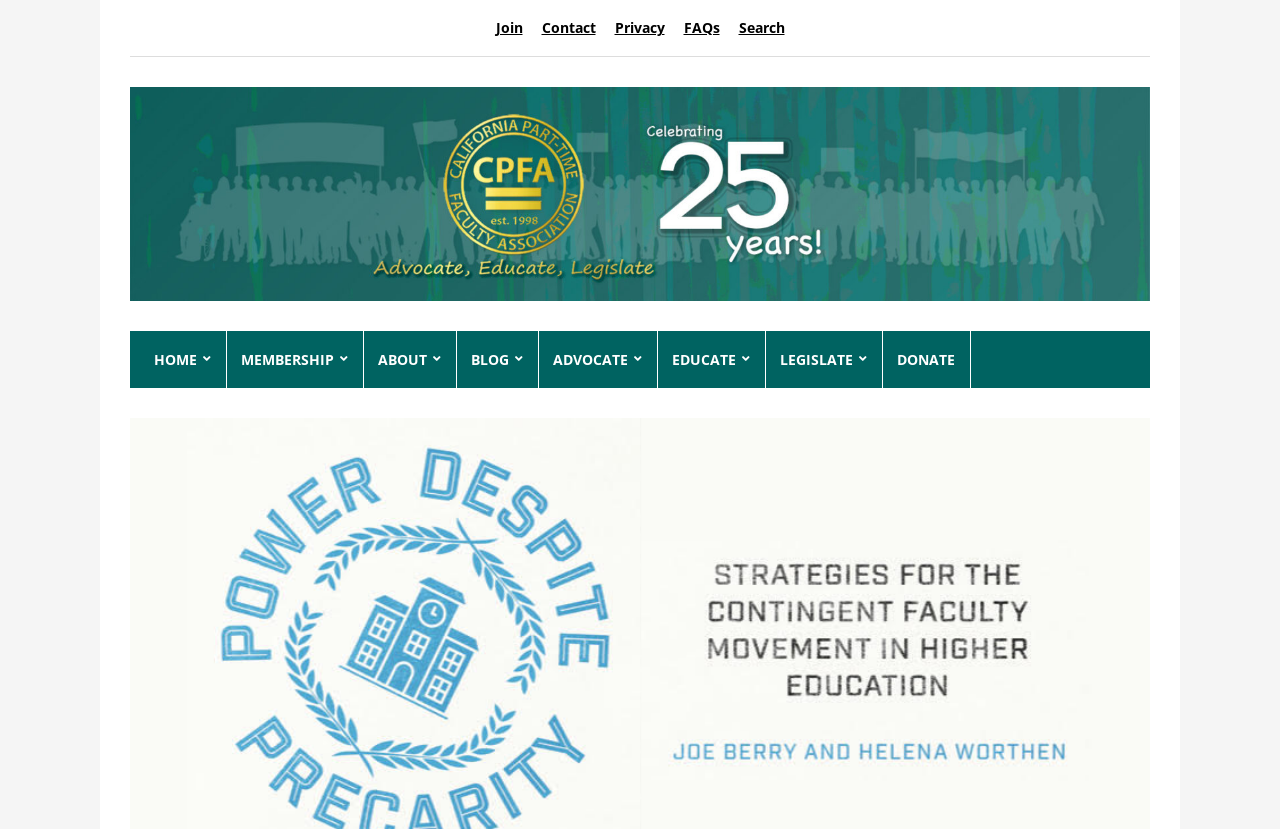Please identify the coordinates of the bounding box that should be clicked to fulfill this instruction: "Click on the Join link".

[0.387, 0.022, 0.408, 0.045]